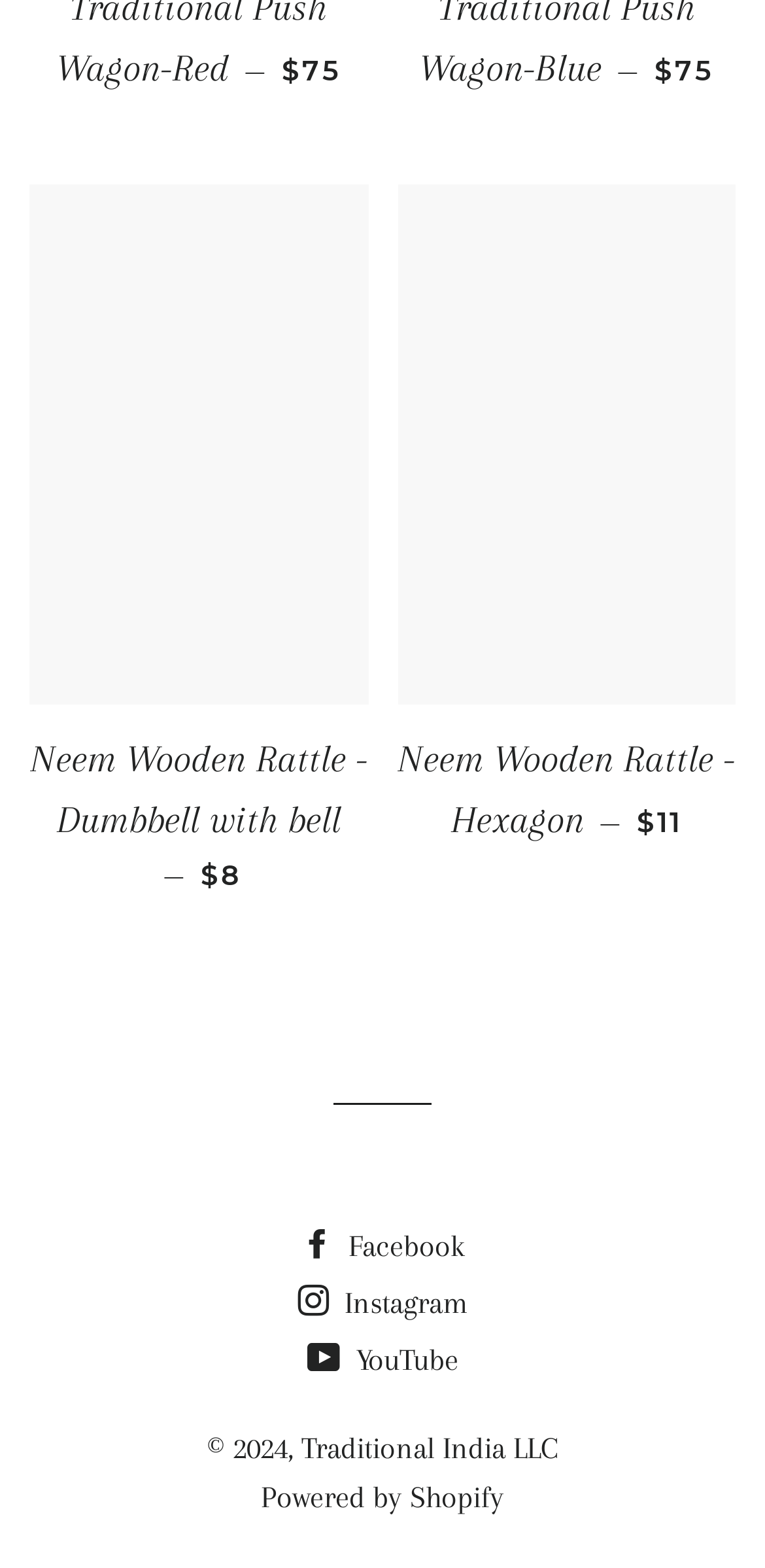Answer the question below in one word or phrase:
What year is mentioned in the copyright text?

2024